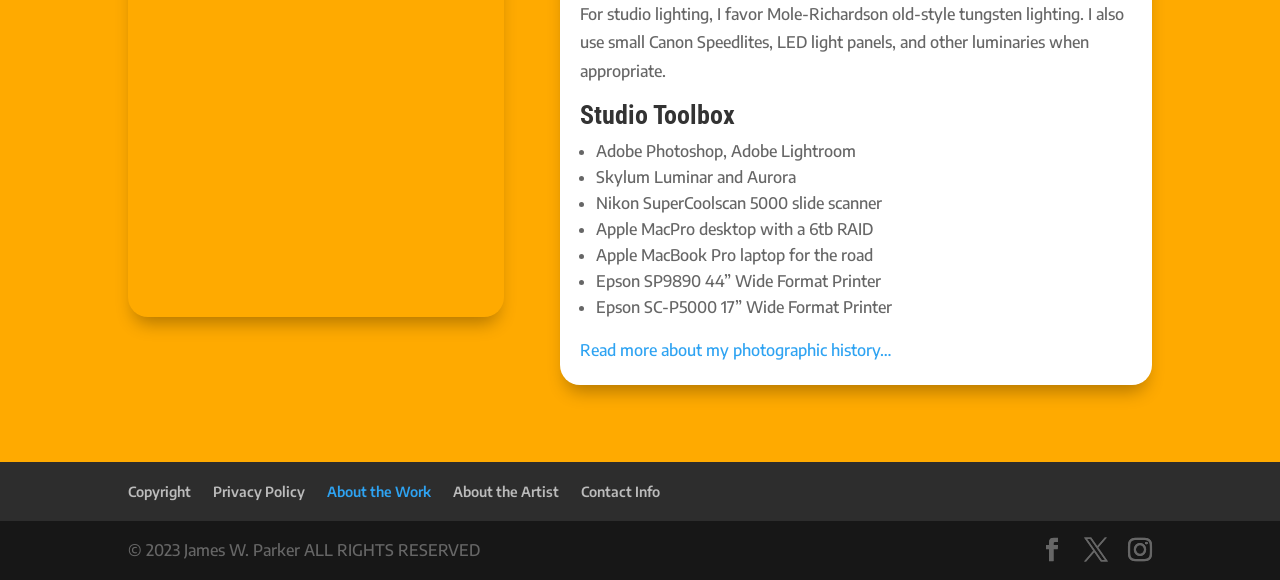What type of printer does the author use?
Ensure your answer is thorough and detailed.

The author mentions using Epson SP9890 44” Wide Format Printer and Epson SC-P5000 17” Wide Format Printer. These are likely used for printing photographs.